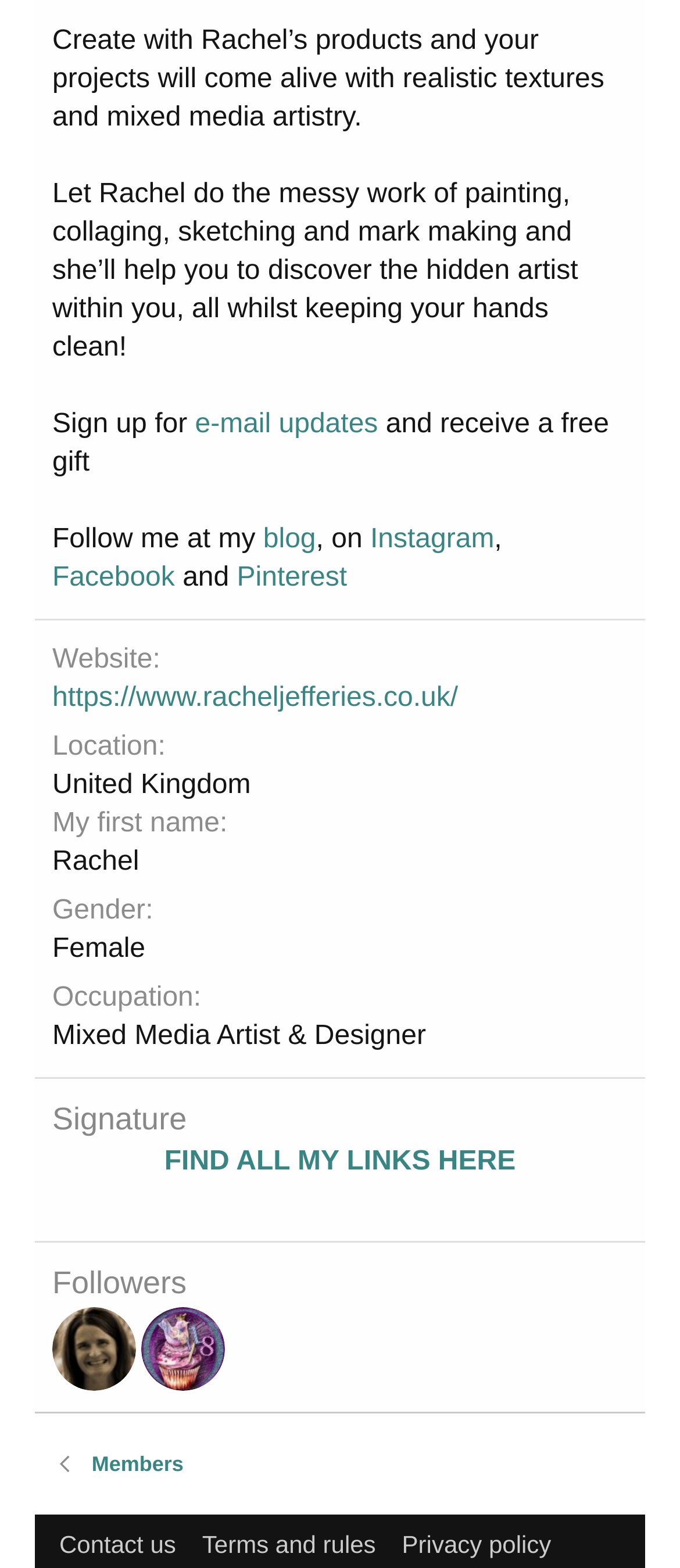Identify the bounding box coordinates of the area that should be clicked in order to complete the given instruction: "Sign up for e-mail updates". The bounding box coordinates should be four float numbers between 0 and 1, i.e., [left, top, right, bottom].

[0.287, 0.261, 0.556, 0.28]